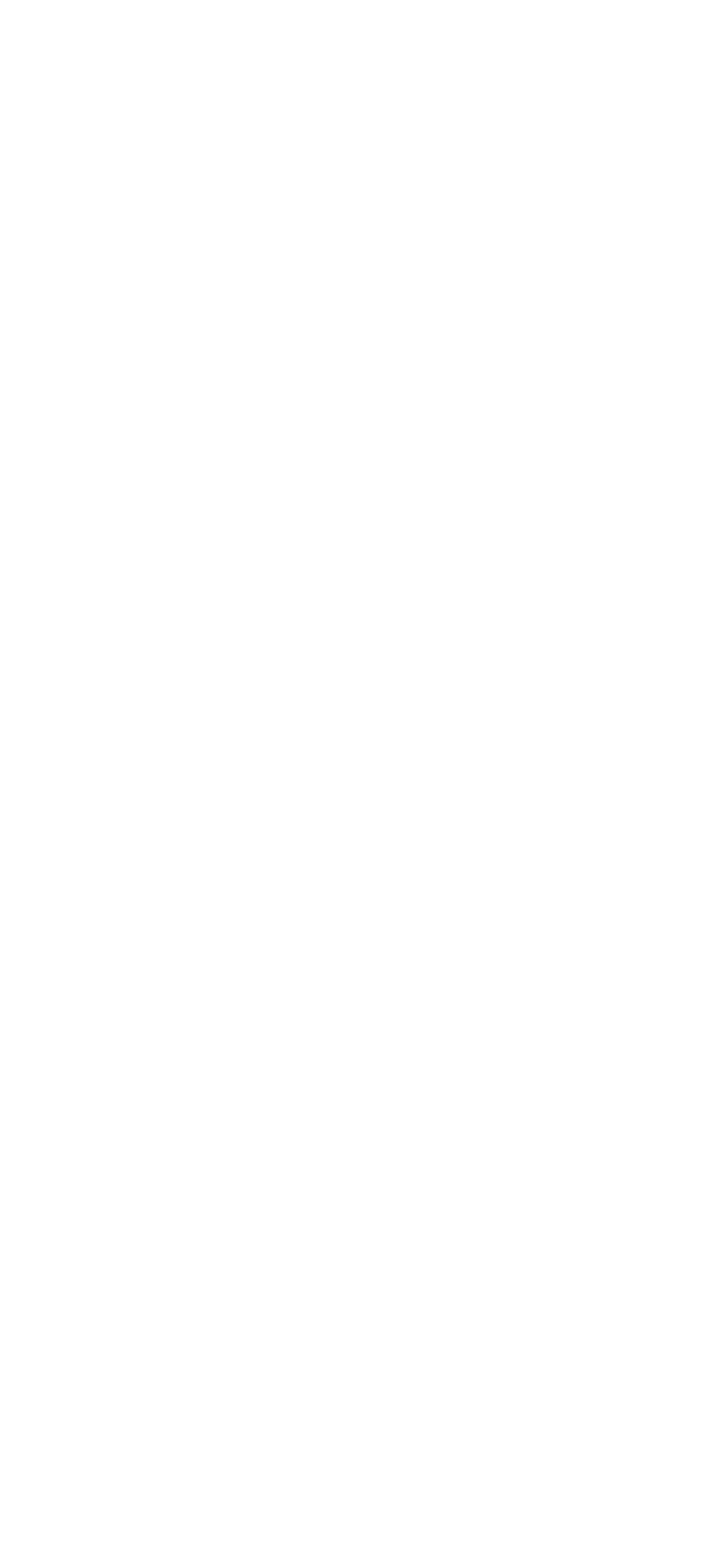Indicate the bounding box coordinates of the element that needs to be clicked to satisfy the following instruction: "Read the Cookie policy". The coordinates should be four float numbers between 0 and 1, i.e., [left, top, right, bottom].

[0.051, 0.903, 0.297, 0.933]